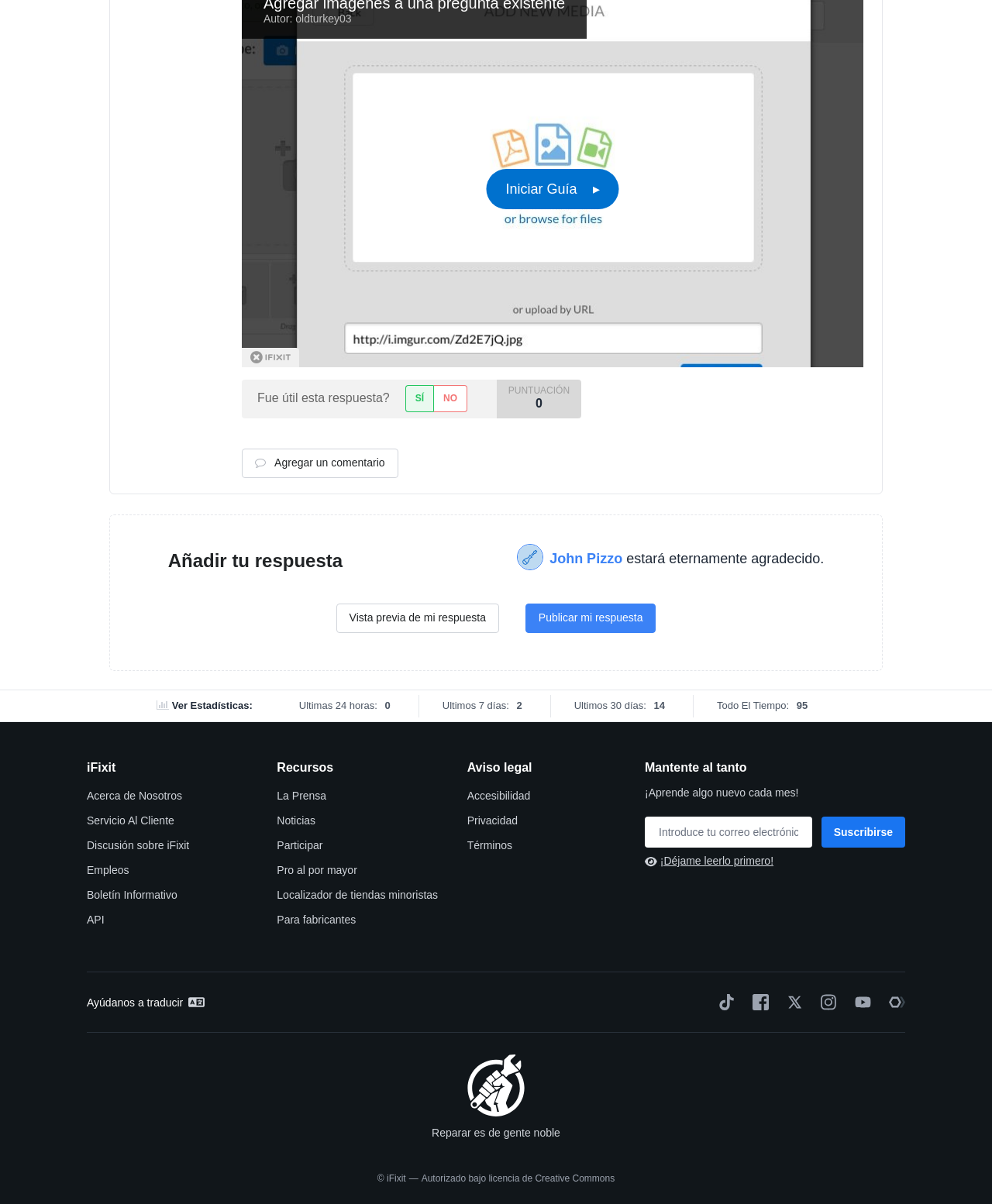Please determine the bounding box coordinates of the element's region to click for the following instruction: "Add a comment".

[0.274, 0.379, 0.388, 0.389]